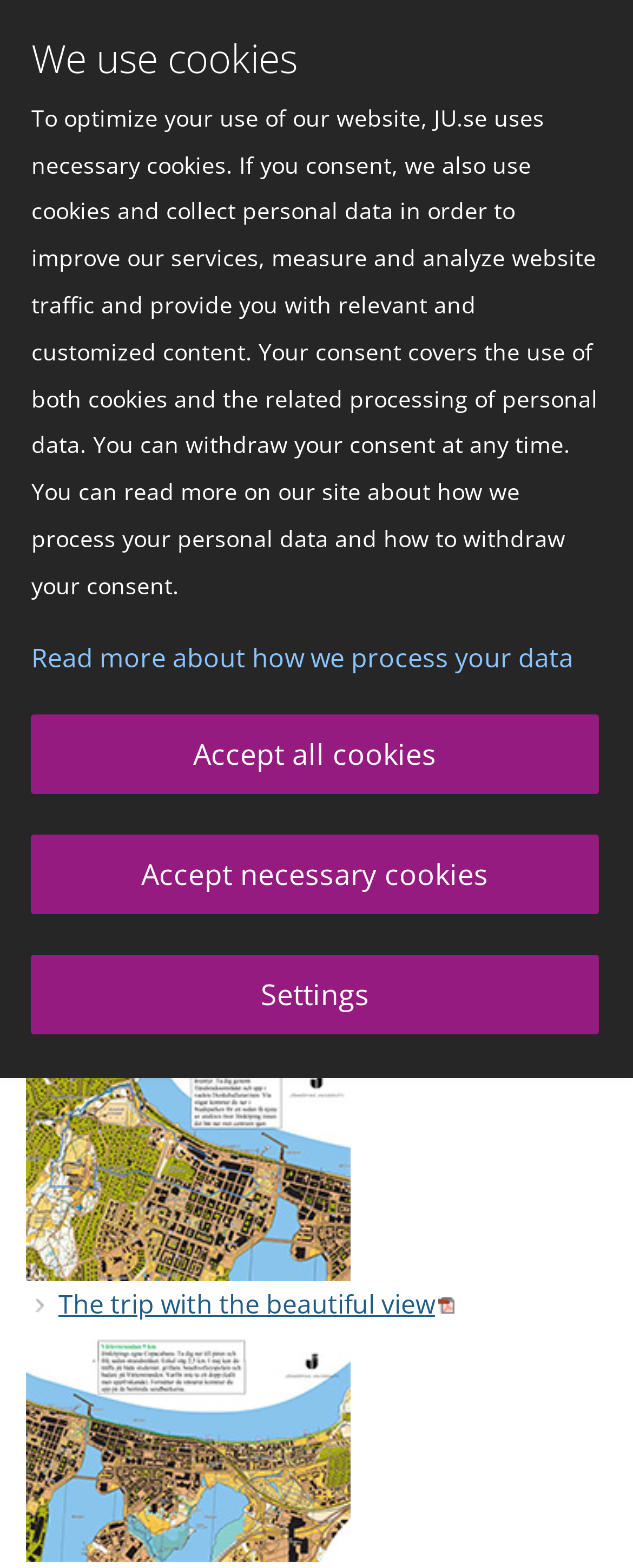Summarize the contents and layout of the webpage in detail.

The webpage is about Jönköping University, an international university in Sweden. At the top of the page, there is a notification about cookies, which includes a heading "We use cookies" and a paragraph explaining the use of cookies on the website. Below the notification, there are three buttons: "Accept all cookies", "Accept necessary cookies", and "Settings".

On the top-left corner of the page, there is a logotype that links back to the start page. Below the logotype, there is a main section that contains a navigation menu with breadcrumbs, which includes links to "Home", "Collaboration", "Events and Conferences", and "Conferences". The current page is highlighted as "NSQH - Nordic Conference on Research in Patient Safety and Quality in Healthcare".

The main content of the page is about leisure time, with a heading "Leisure time" and a subheading "Exercise in the city". The text explains that the university has made two suggestions for workouts in the city, and provides a link to a map of Jönköping. Below the text, there is an image of the map, and a list marker with a link to a PDF file titled "The trip with the beautiful view".